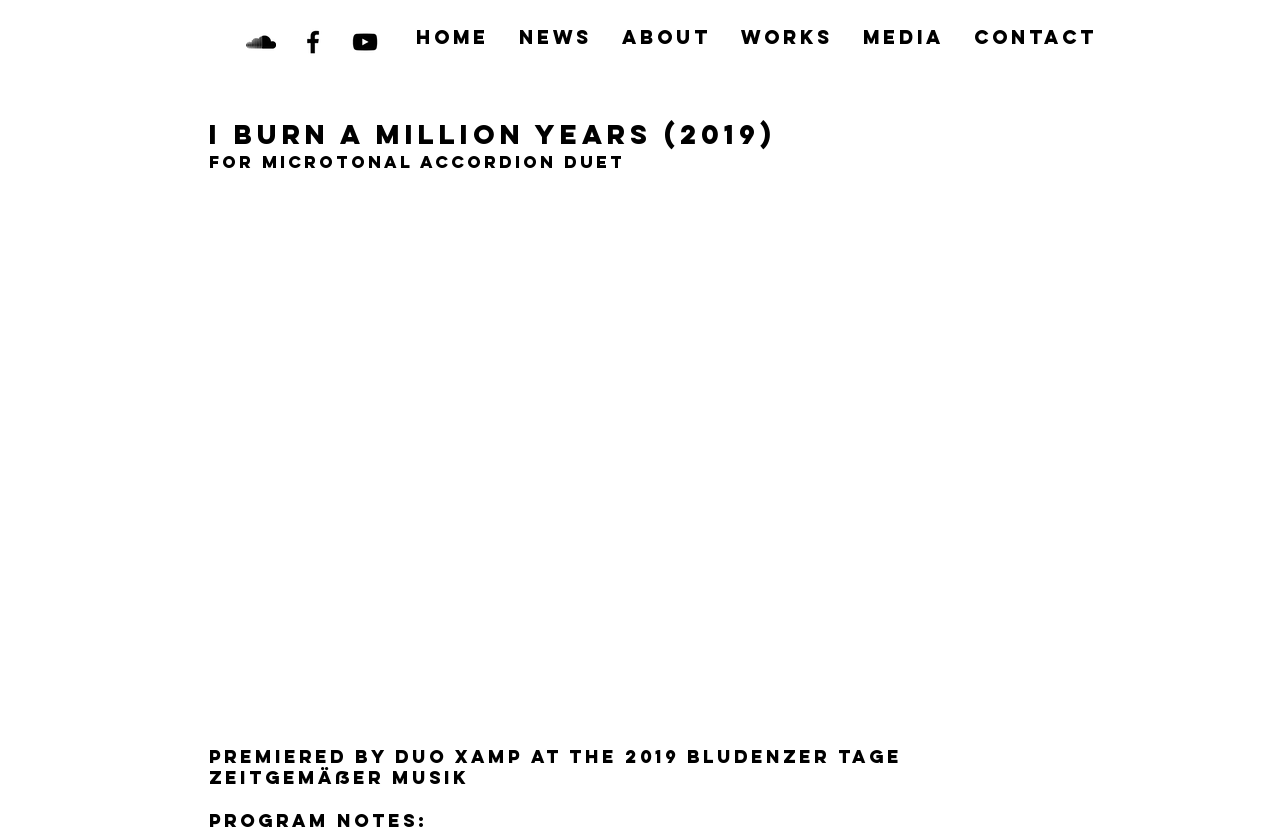Please locate the clickable area by providing the bounding box coordinates to follow this instruction: "visit the YouTube channel".

[0.273, 0.032, 0.297, 0.068]